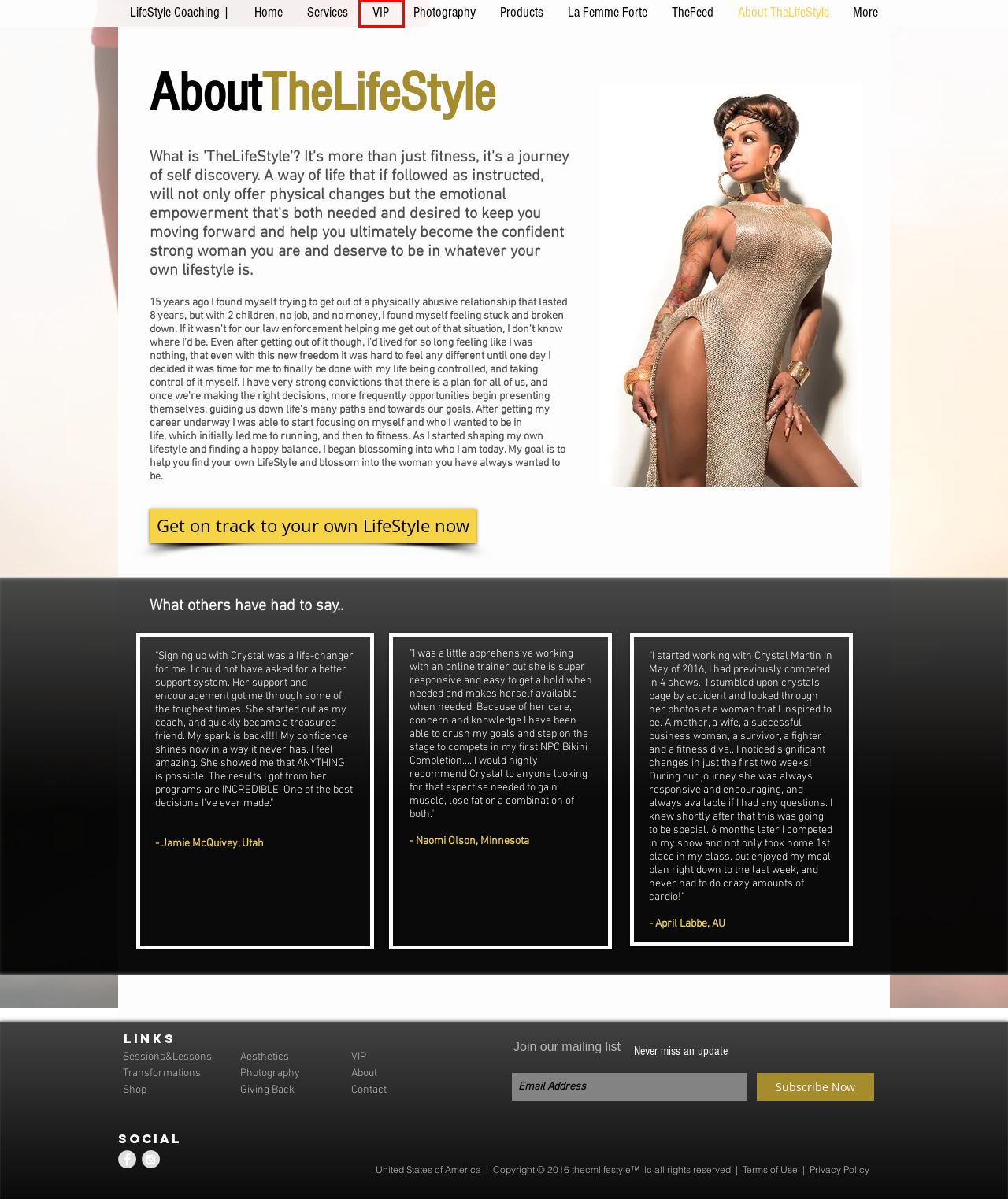With the provided webpage screenshot containing a red bounding box around a UI element, determine which description best matches the new webpage that appears after clicking the selected element. The choices are:
A. Home | thecmlifestyle
B. LifeStyle Merchandise | thecmlifestyle
C. Photography | thecmlifestyle
D. LifeStyle Aesthetics | thecmlifestyle
E. Giving Back | thecmlifestyle
F. LifeStyle Transformations | thecmlifestyle
G. Contact | thecmlifestyle
H. VIP | thecmlifestyle

H